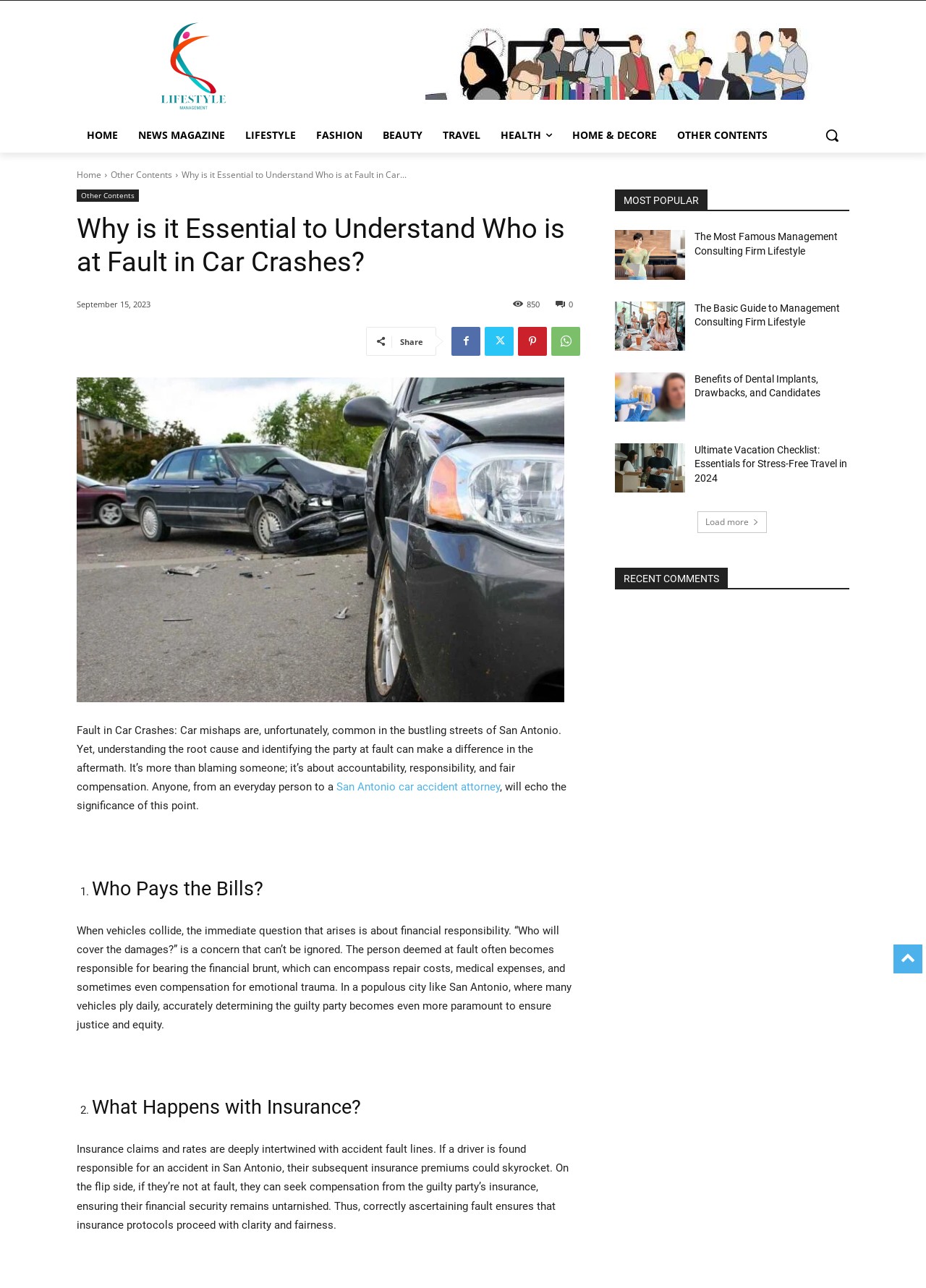Identify the bounding box coordinates for the UI element described by the following text: "title="Lifestyle Management"". Provide the coordinates as four float numbers between 0 and 1, in the format [left, top, right, bottom].

[0.169, 0.016, 0.247, 0.087]